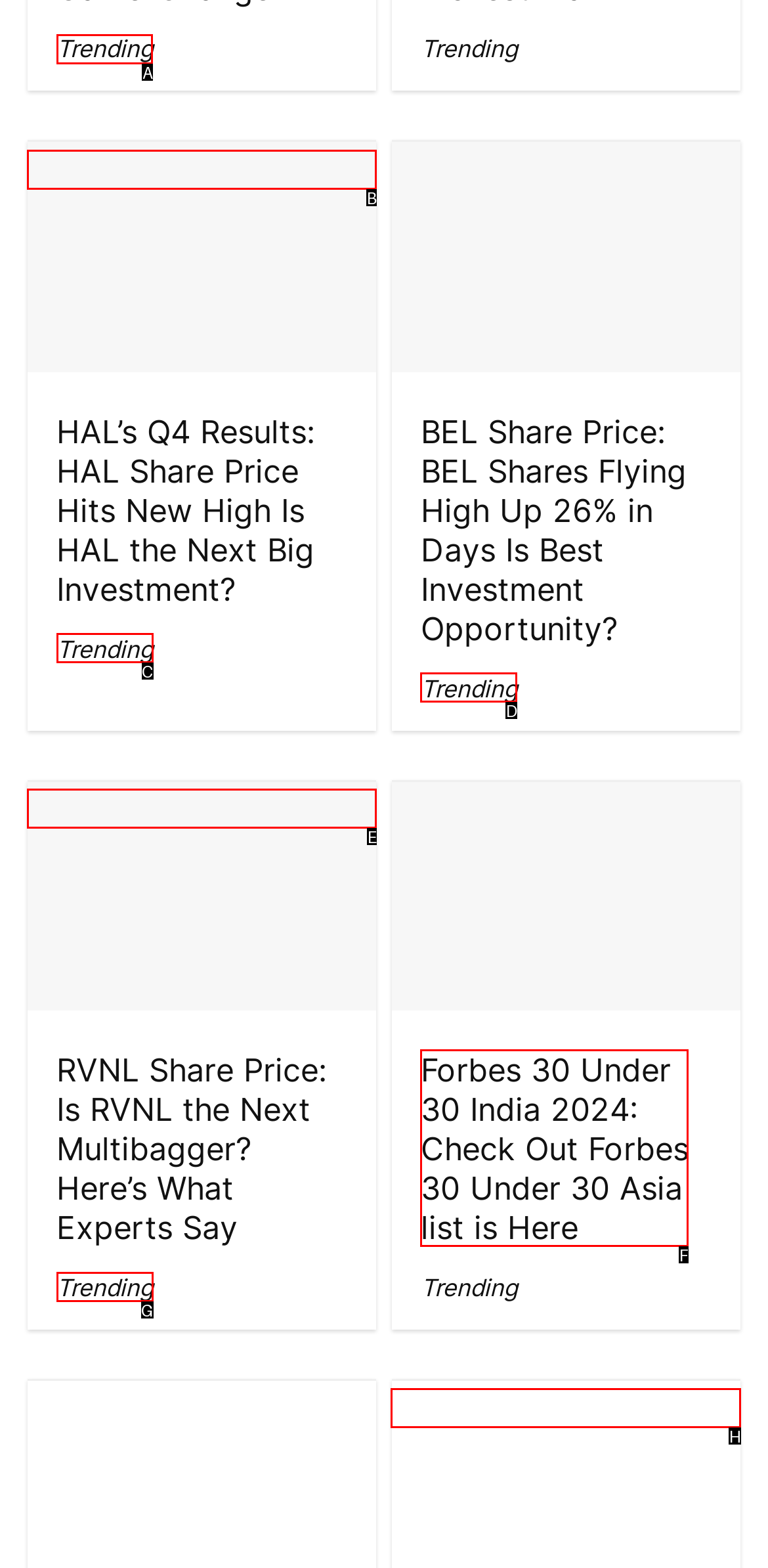Figure out which option to click to perform the following task: Click on the 'Trending' link
Provide the letter of the correct option in your response.

A